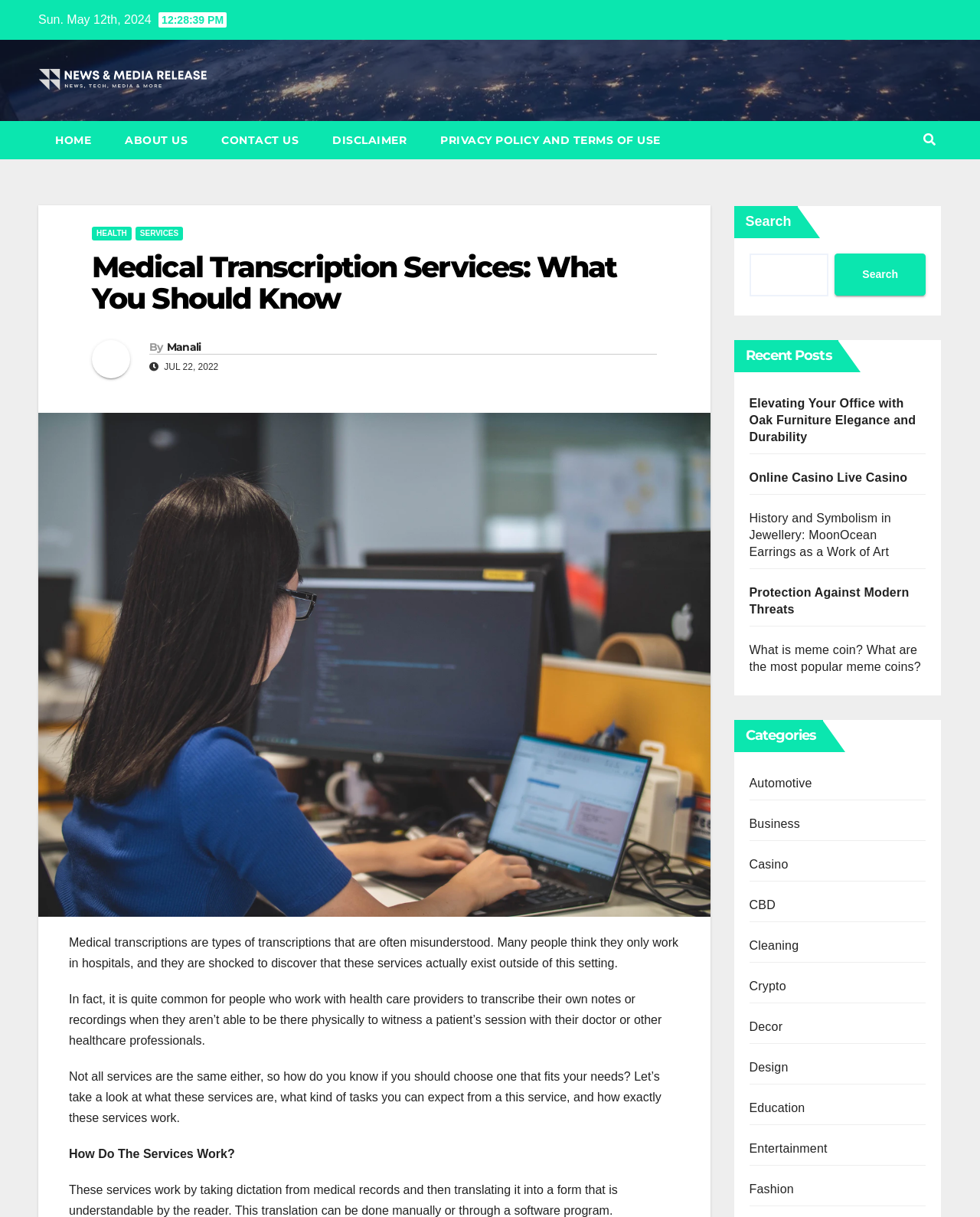Please determine the headline of the webpage and provide its content.

Medical Transcription Services: What You Should Know